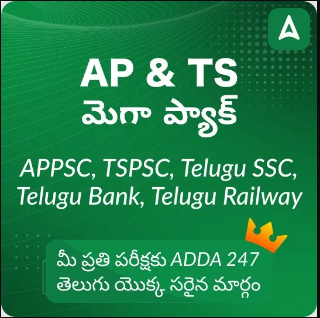Give a comprehensive caption for the image.

The image prominently features the title "AP & TS" written in bold letters at the top, along with "మా ప్యాకేజీ" in Telugu, indicating a focus on services or resources related to Andhra Pradesh (AP) and Telangana (TS). Below the title, various notable institutions such as "APPSC," "TSPSC," "Telugu SSC," "Telugu Bank," and "Telugu Railway" are listed, suggesting that the content is aimed at students or candidates preparing for examinations or job placements in these sectors. 

At the bottom, a message in Telugu promoting "ADDA 247" is displayed, which likely refers to a platform offering educational resources or test preparations. The overall design includes a green background, creating a visually appealing and engaging layout that emphasizes the importance of these educational offerings. The crown icon suggests a premium or distinguished service, enhancing the appeal of the package being advertised.